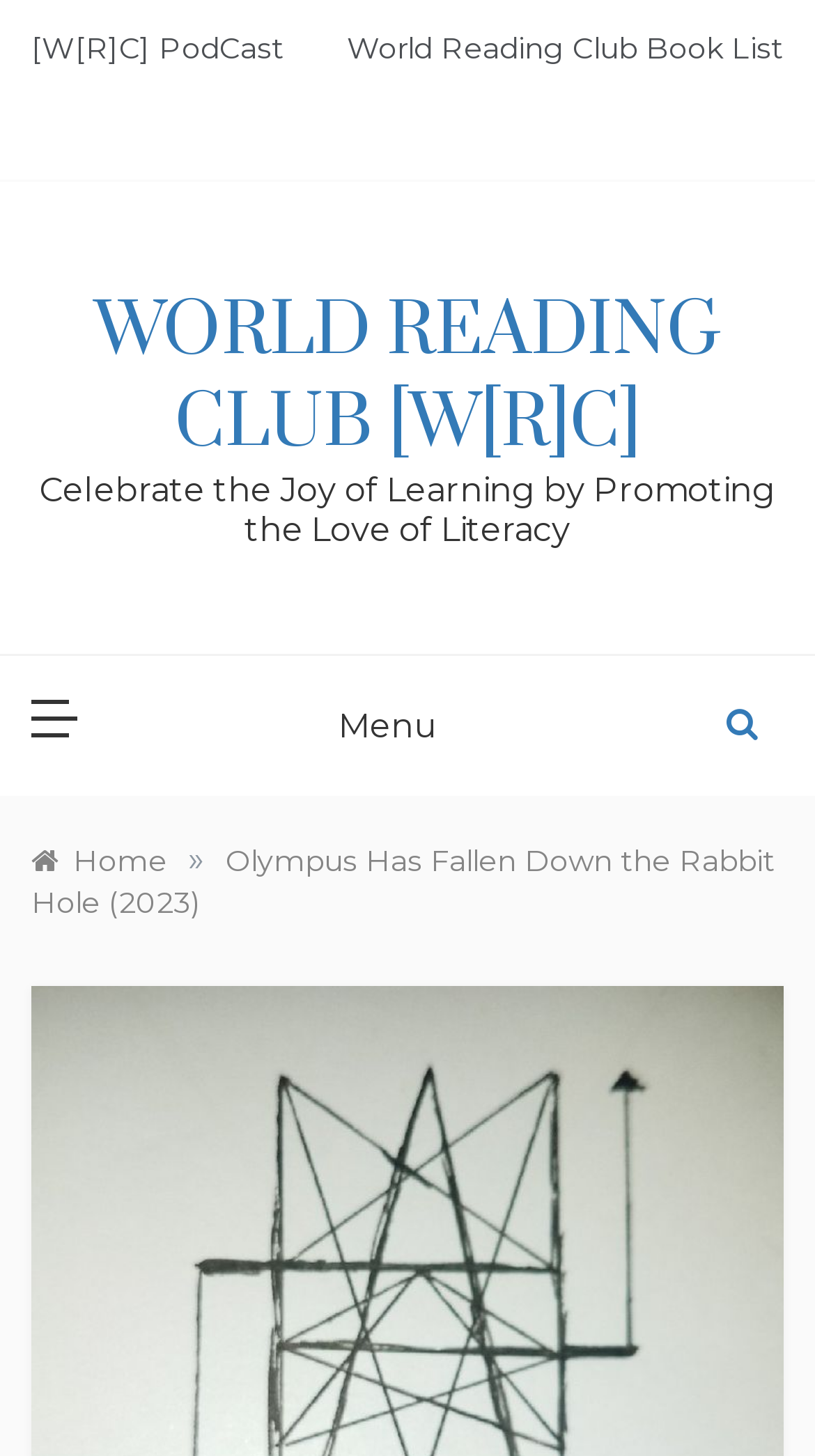What is the current page about?
Based on the screenshot, answer the question with a single word or phrase.

Olympus Has Fallen Down the Rabbit Hole